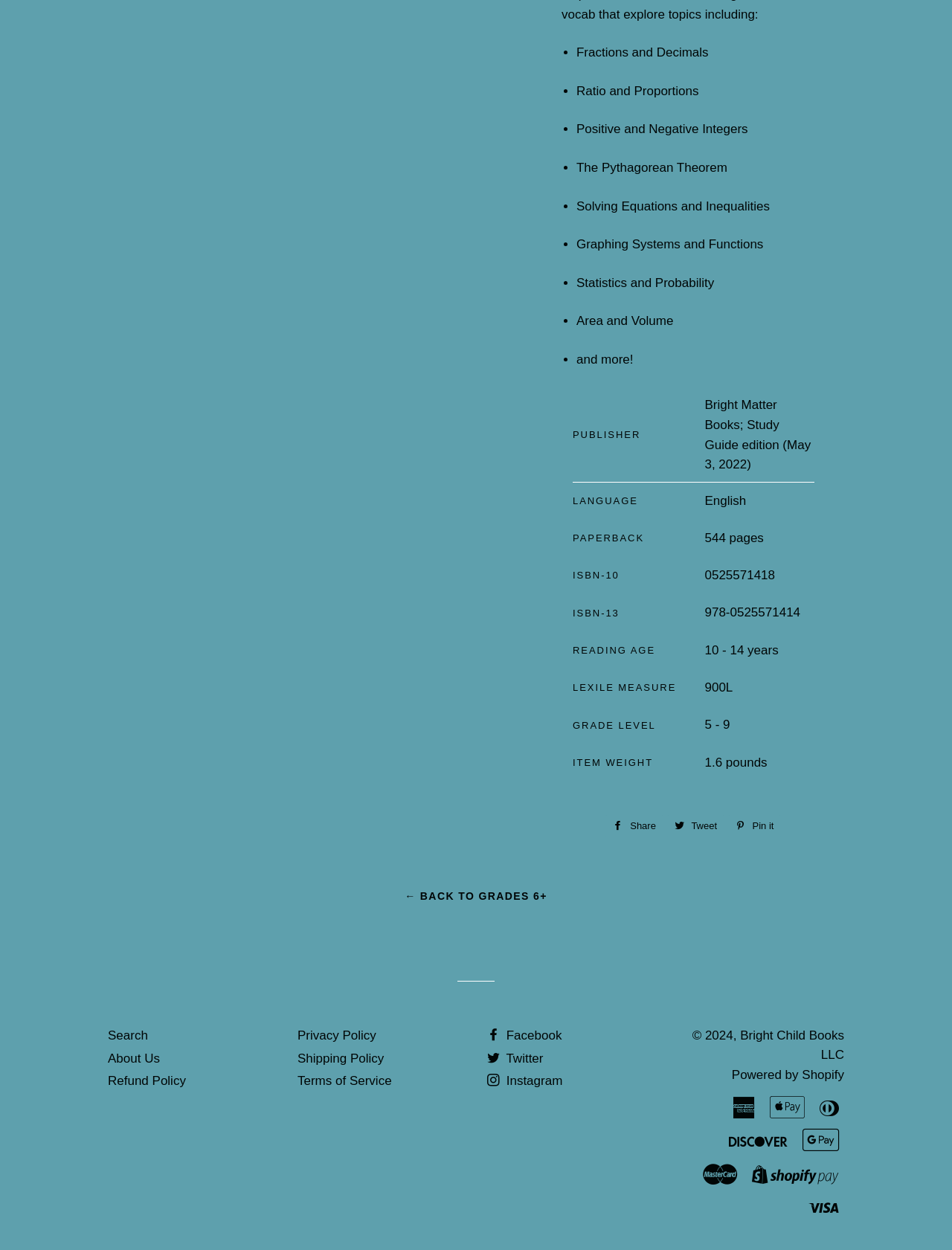What is the weight of the book?
Using the visual information, reply with a single word or short phrase.

1.6 pounds